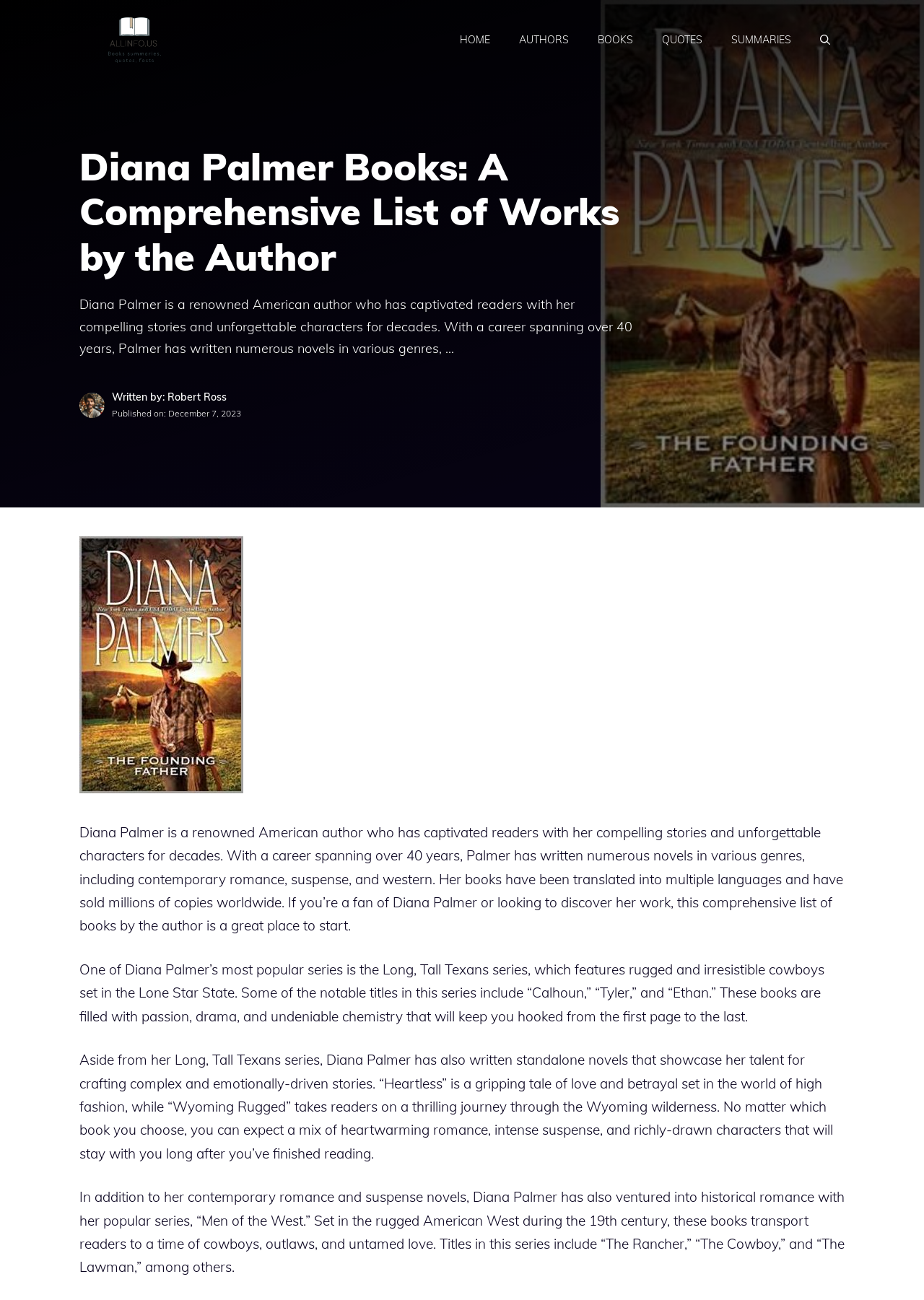Refer to the image and provide a thorough answer to this question:
What is the genre of Diana Palmer's books?

According to the text, Diana Palmer has written numerous novels in various genres, including contemporary romance, suspense, and western.